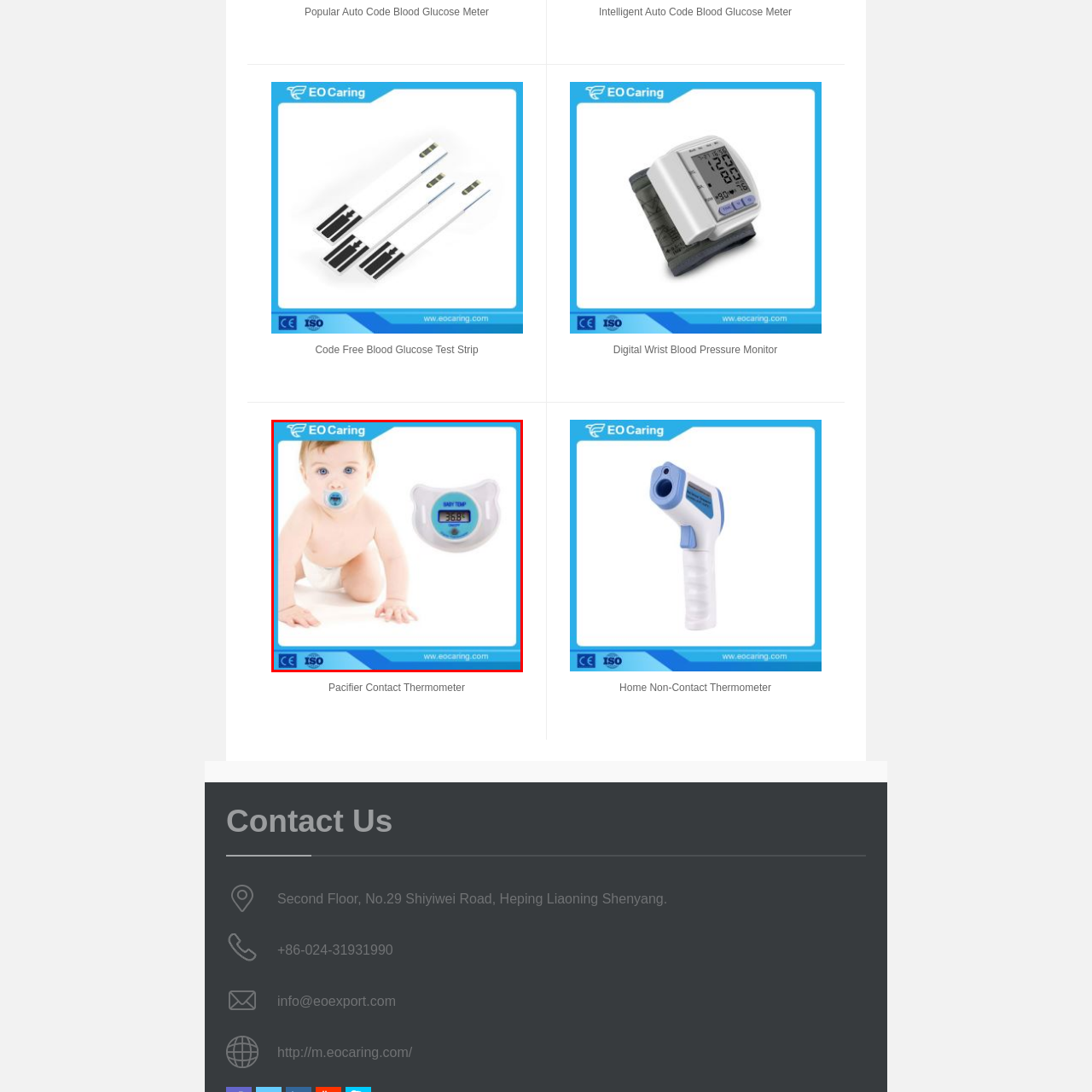What is the temperature reading on the digital pacifier thermometer?
Examine the red-bounded area in the image carefully and respond to the question with as much detail as possible.

The digital pacifier thermometer, designed with a playful bear shape, displays a temperature reading of 36.8°C, indicating the baby's current body temperature.